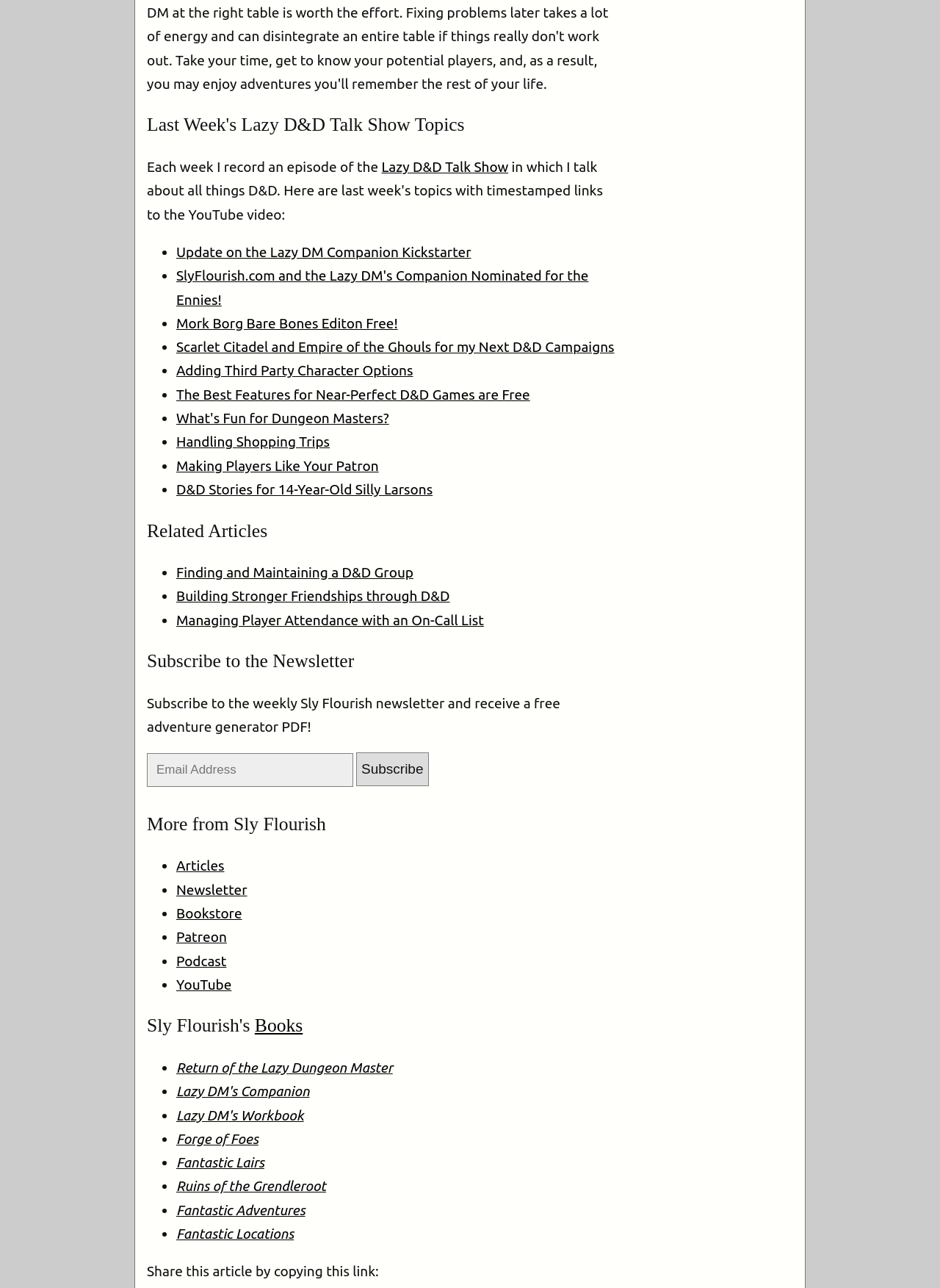What can be subscribed to on this webpage?
Give a single word or phrase as your answer by examining the image.

Newsletter